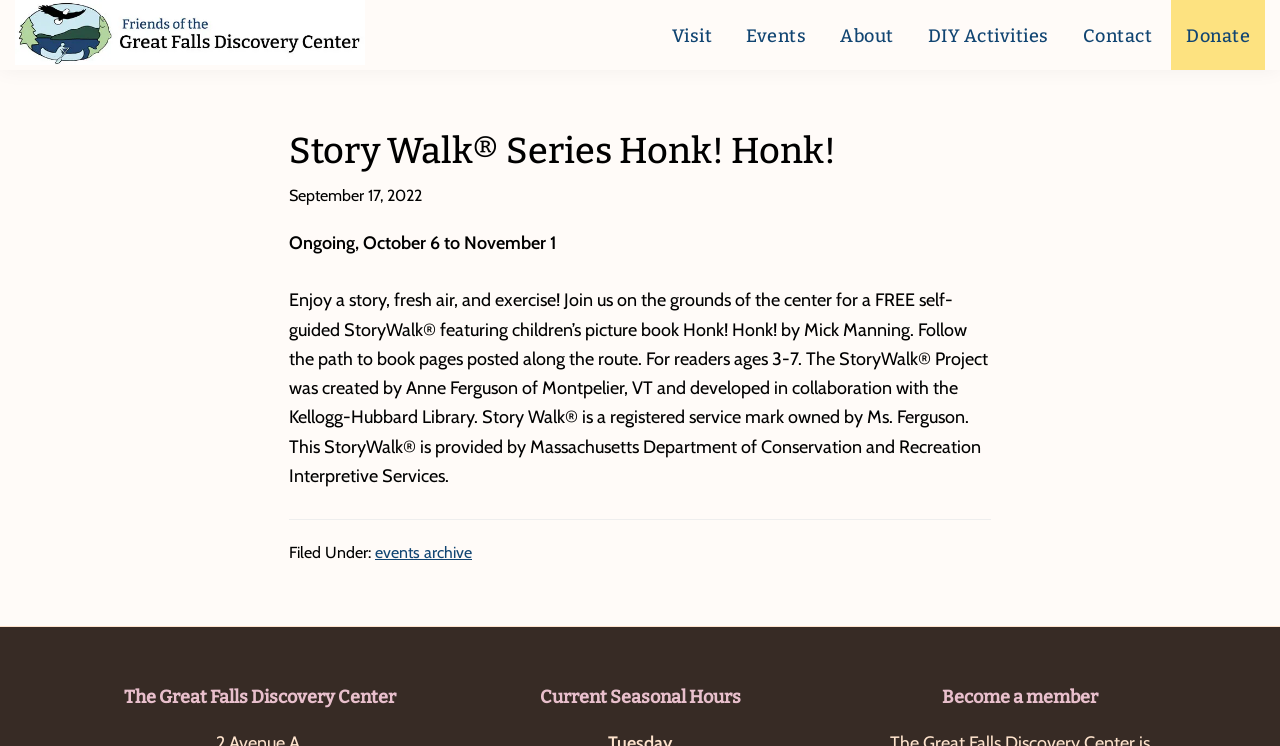Please provide a detailed answer to the question below based on the screenshot: 
What is the name of the story featured in the StoryWalk?

The answer can be found in the article section of the webpage, where it is mentioned that the StoryWalk features children's picture book 'Honk! Honk!' by Mick Manning.